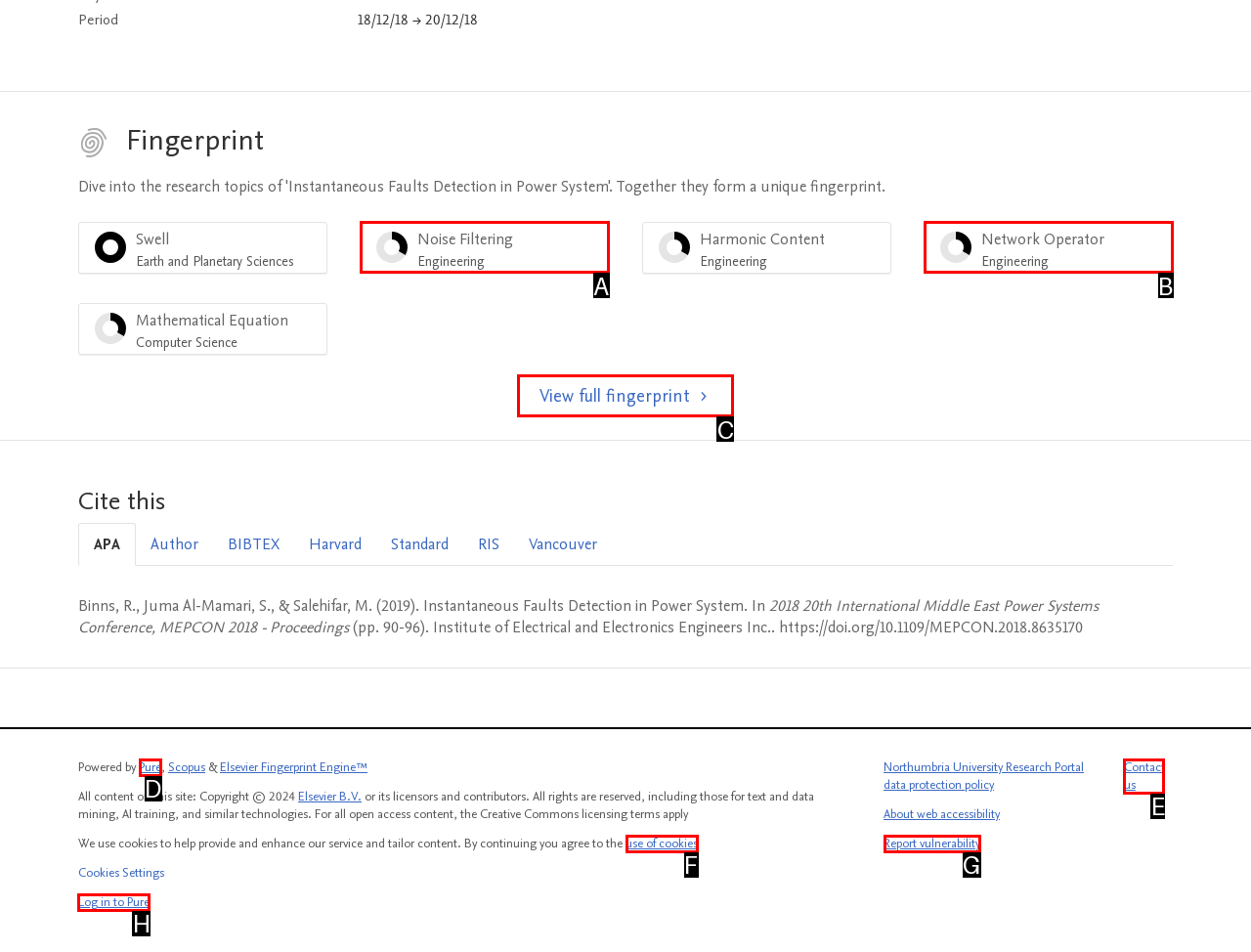Select the appropriate HTML element that needs to be clicked to execute the following task: Log in to Pure. Respond with the letter of the option.

H